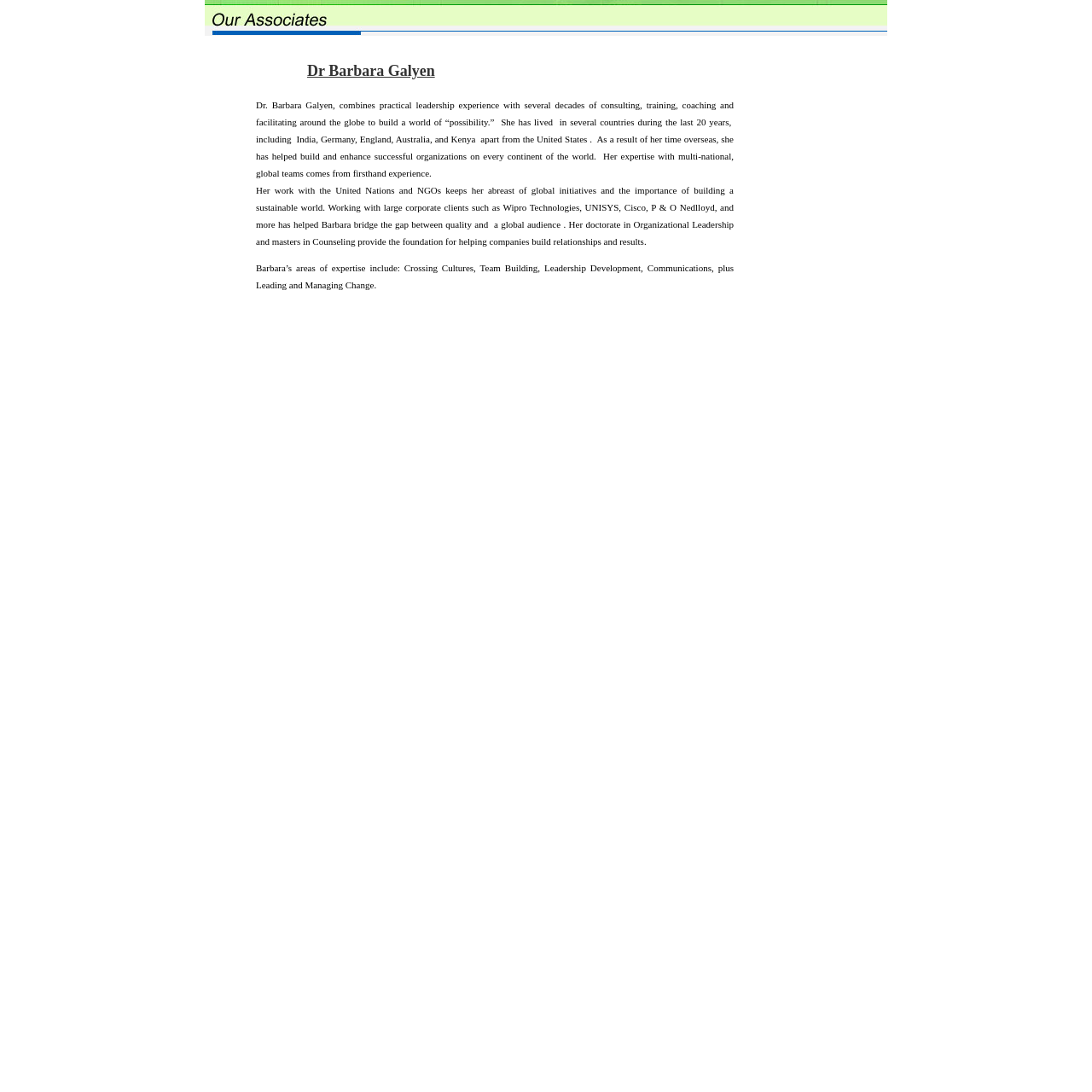Offer a meticulous caption that includes all visible features of the webpage.

The webpage is about KnowledgeTree Consulting, specifically featuring Dr. Barbara Galyen, a leadership expert with extensive experience in consulting, training, coaching, and facilitating globally. 

At the top of the page, there is a brief introduction to Dr. Galyen, highlighting her expertise in building successful organizations worldwide. Below this introduction, there is a larger section that provides more detailed information about her background, including her experience living in several countries, working with the United Nations and NGOs, and her expertise in areas such as Crossing Cultures, Team Building, and Leadership Development.

To the left of this section, there is a small image. Above this image, there is another image, and to the right of the larger section, there is a third image. These images are positioned relatively close to each other, with the top image being slightly smaller than the other two. 

The overall layout of the page is organized, with clear sections and concise text that effectively communicates Dr. Galyen's expertise and background.